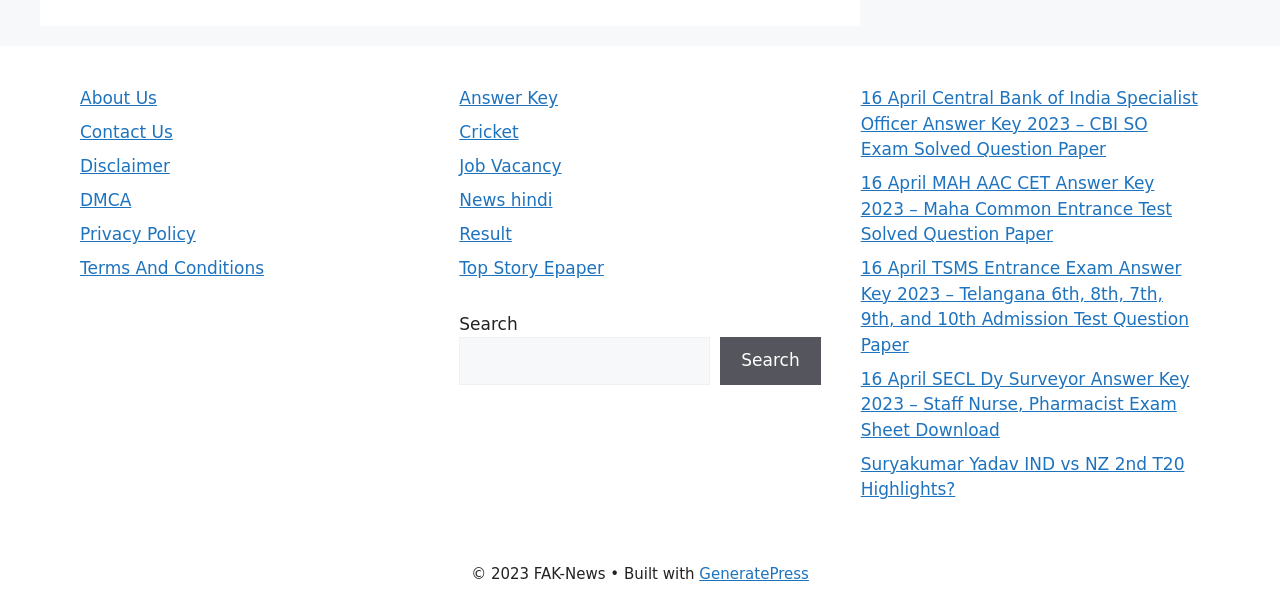Bounding box coordinates are to be given in the format (top-left x, top-left y, bottom-right x, bottom-right y). All values must be floating point numbers between 0 and 1. Provide the bounding box coordinate for the UI element described as: Job Vacancy

[0.359, 0.258, 0.439, 0.291]